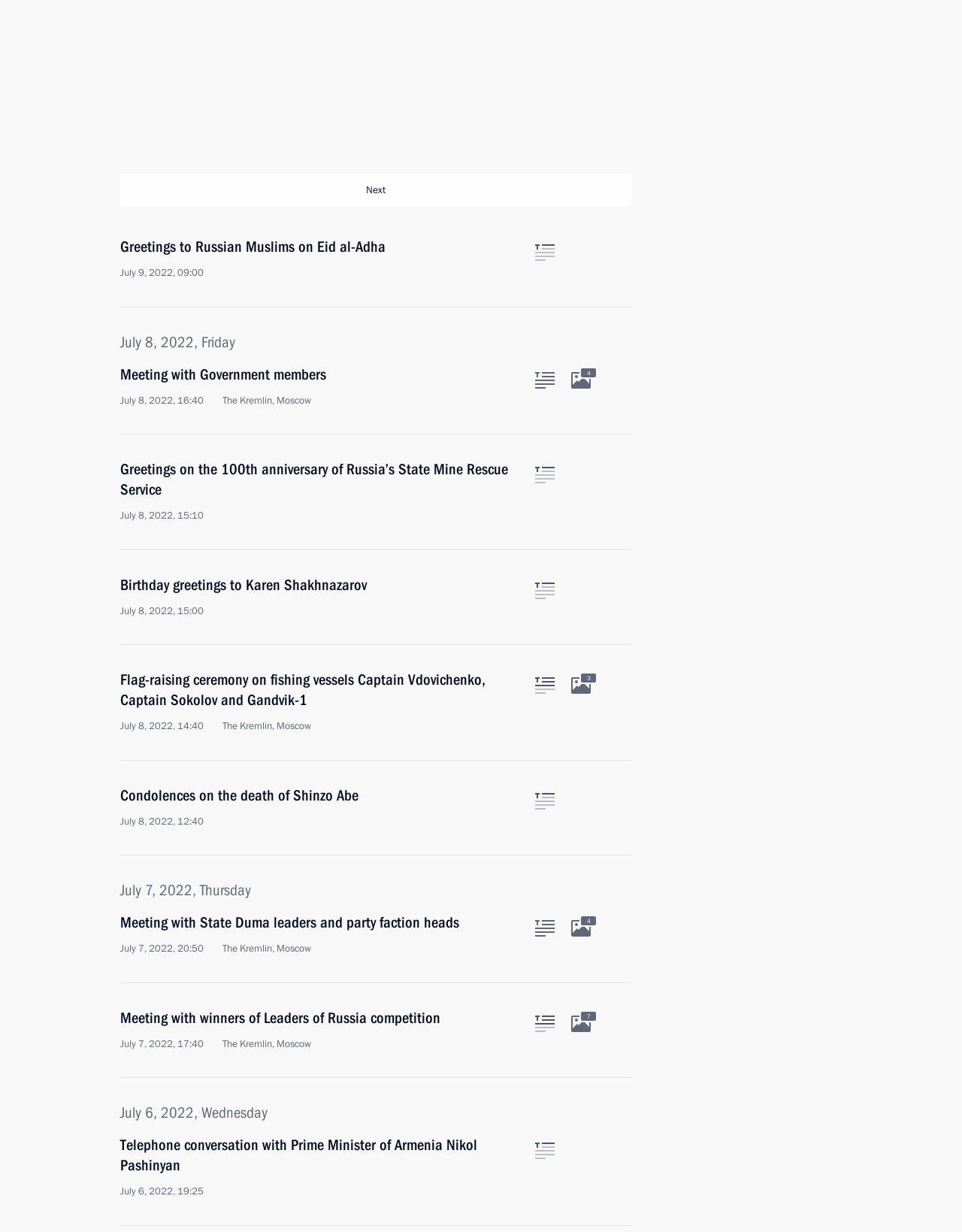Please identify the bounding box coordinates of the element's region that needs to be clicked to fulfill the following instruction: "Read the article 'Greetings on Sea and River Fleet Workers’ Day'". The bounding box coordinates should consist of four float numbers between 0 and 1, i.e., [left, top, right, bottom].

[0.117, 0.167, 0.648, 0.19]